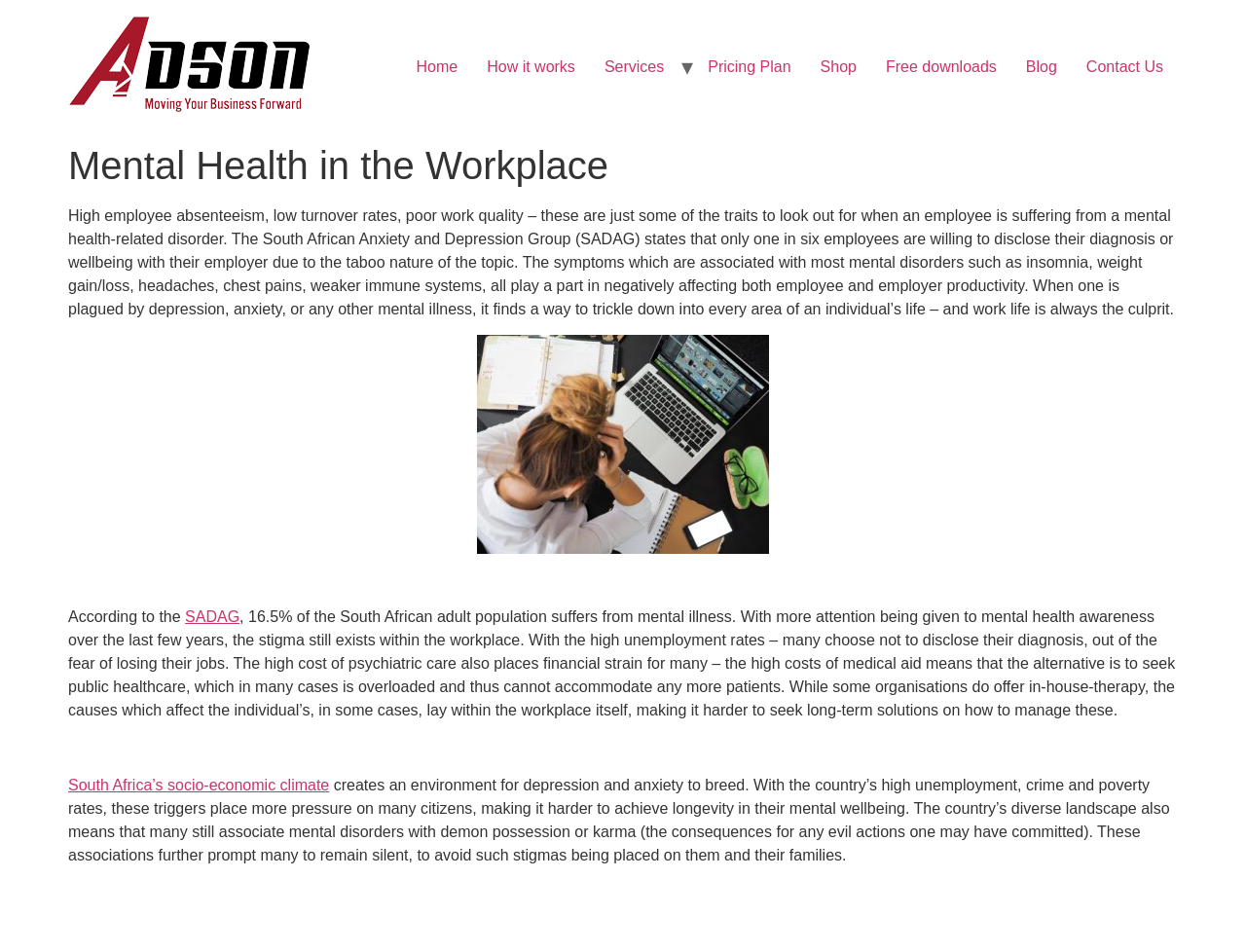What is the topic of the webpage?
Please answer the question as detailed as possible.

The webpage is focused on mental health in the workplace, as indicated by the root element 'Mental Health In The Workplace' and the header 'Mental Health in the Workplace'. The content of the webpage discusses the importance of addressing mental health issues in the workplace and the challenges associated with it.